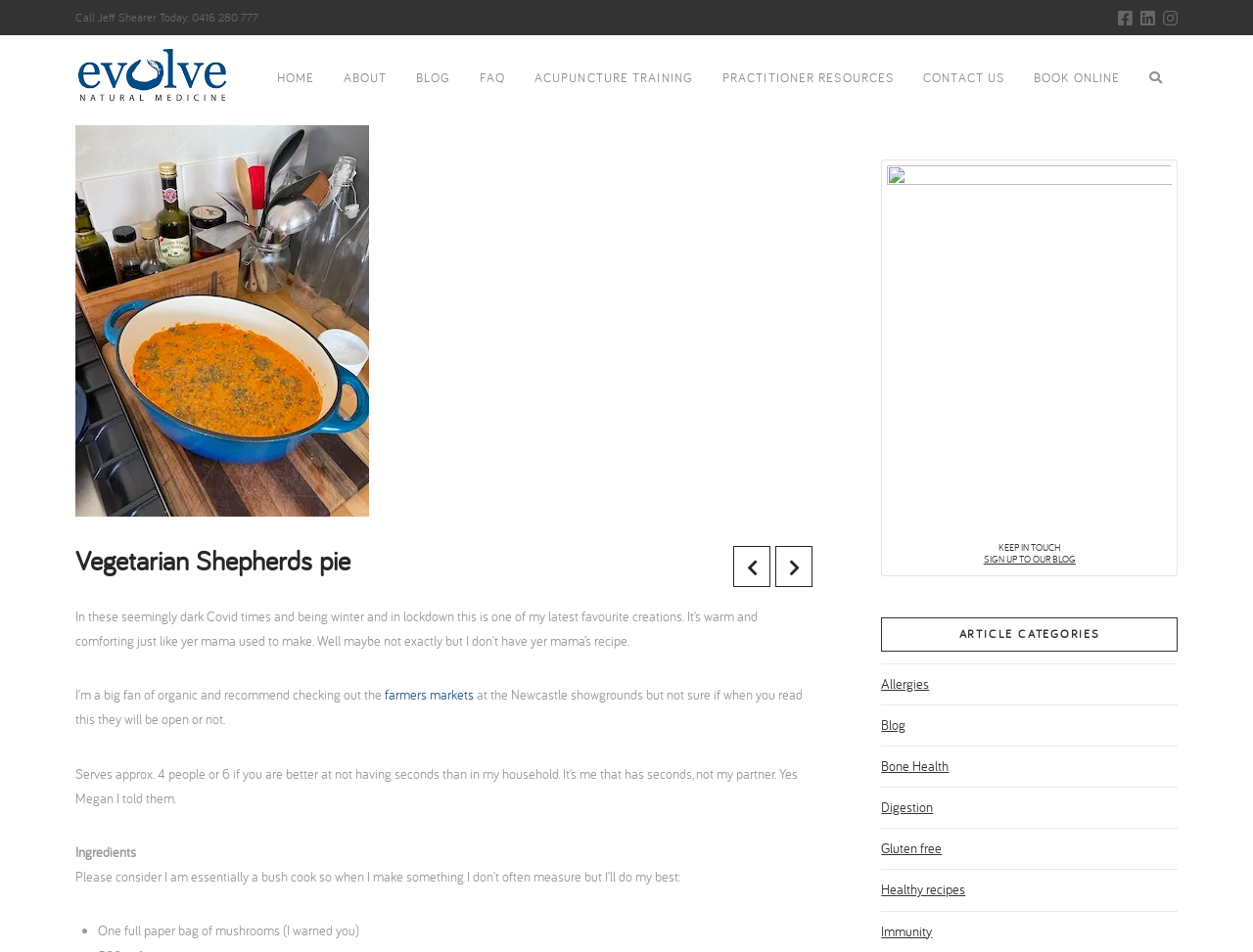Is this a recipe website?
Using the picture, provide a one-word or short phrase answer.

Yes